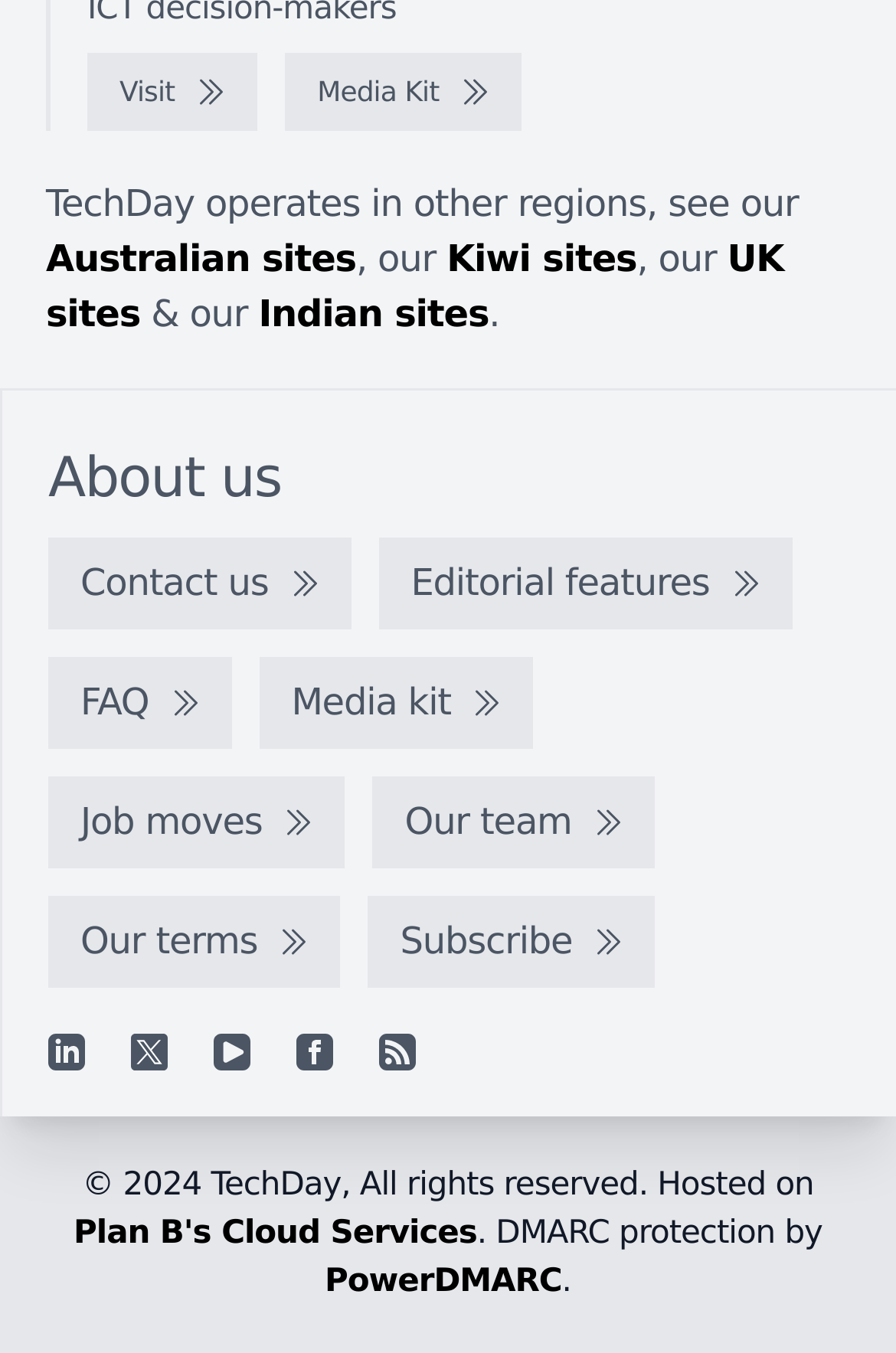Based on the image, please respond to the question with as much detail as possible:
How many links are available in the 'About us' section?

I counted the number of links in the 'About us' section, which are Contact us, Editorial features, FAQ, Media kit, Job moves, Our team, and Our terms.